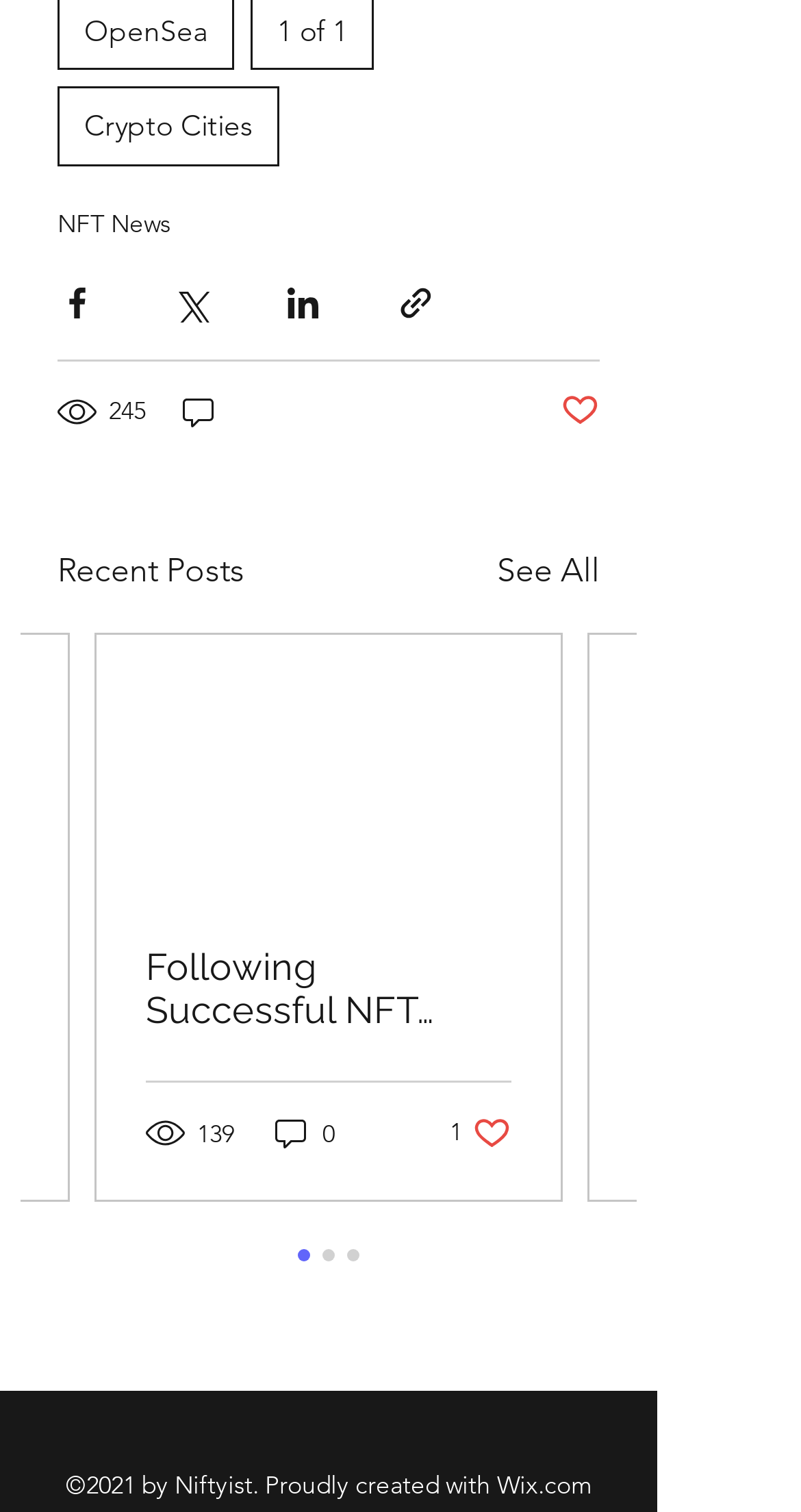Determine the coordinates of the bounding box for the clickable area needed to execute this instruction: "View Recent Posts".

[0.072, 0.361, 0.305, 0.394]